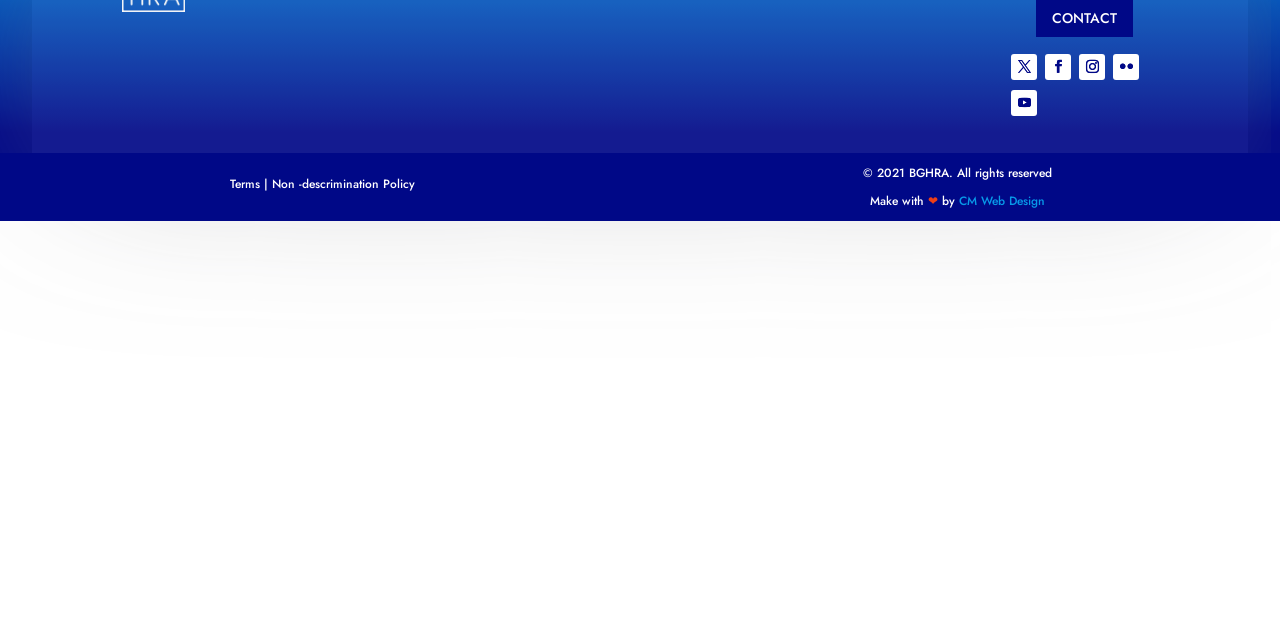Identify the bounding box of the HTML element described here: "CM Web Design". Provide the coordinates as four float numbers between 0 and 1: [left, top, right, bottom].

[0.749, 0.3, 0.816, 0.328]